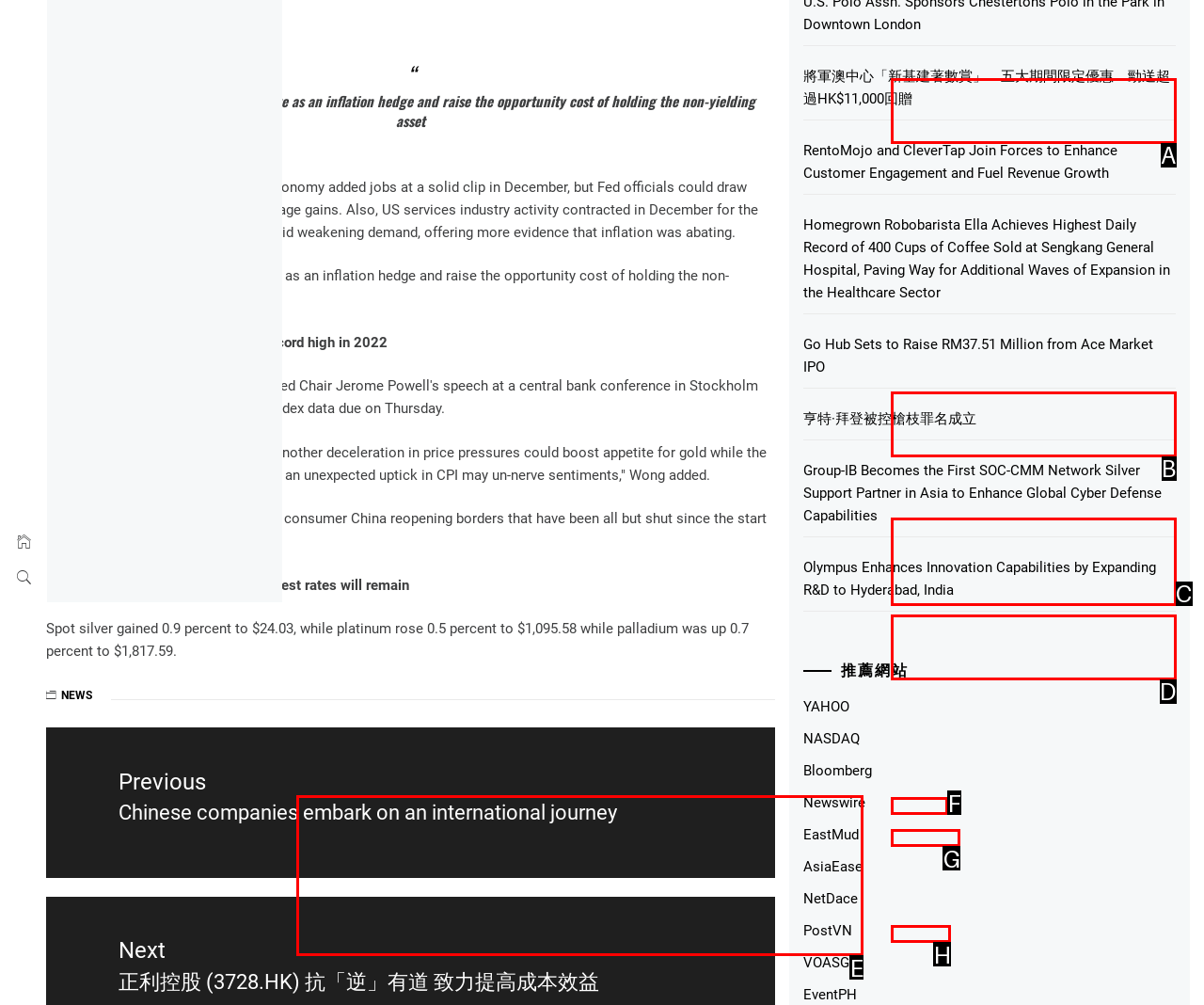Please provide the letter of the UI element that best fits the following description: Clinicians
Respond with the letter from the given choices only.

None